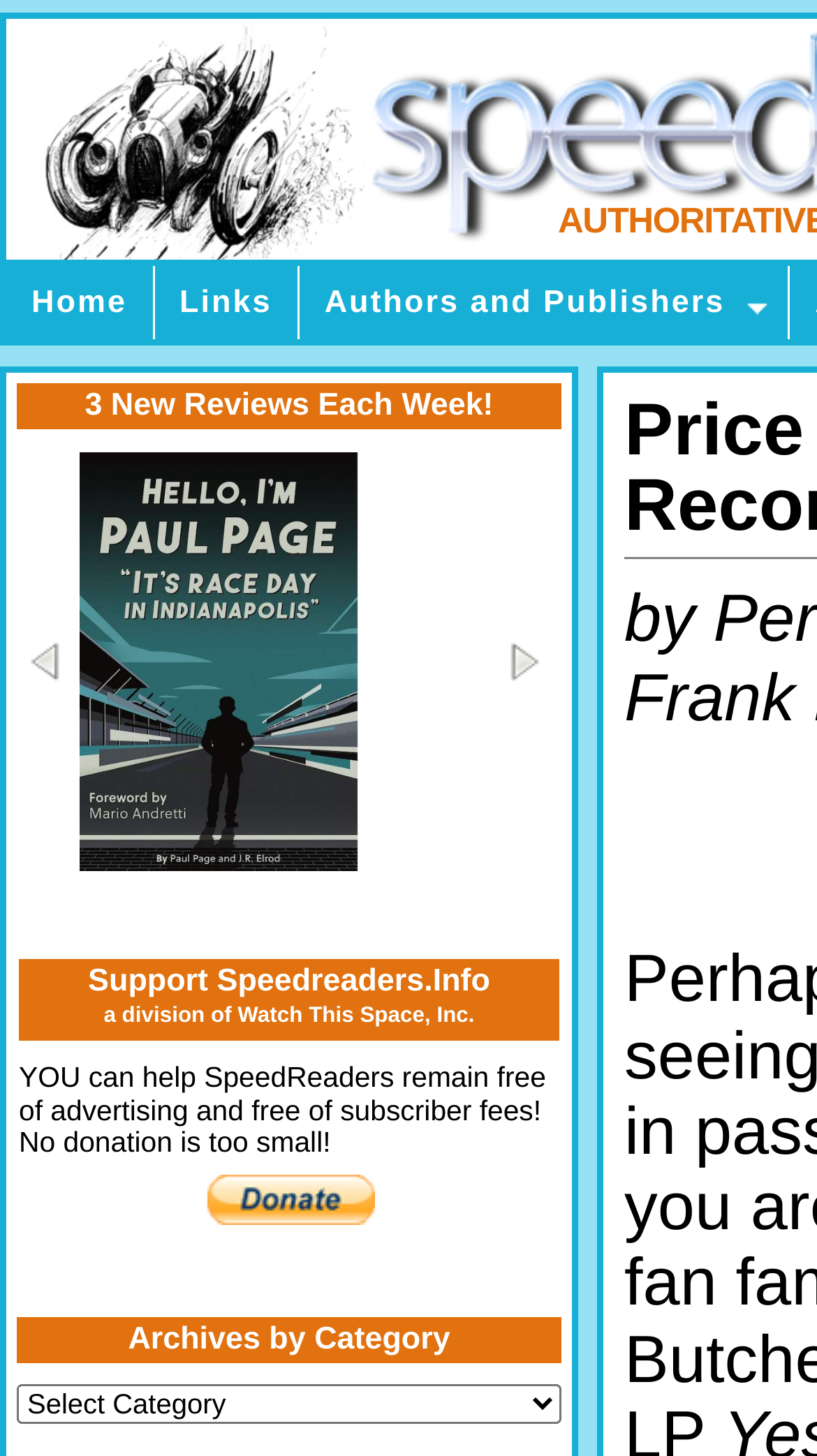Can you extract the headline from the webpage for me?

Price Guide For The Beatles American Records